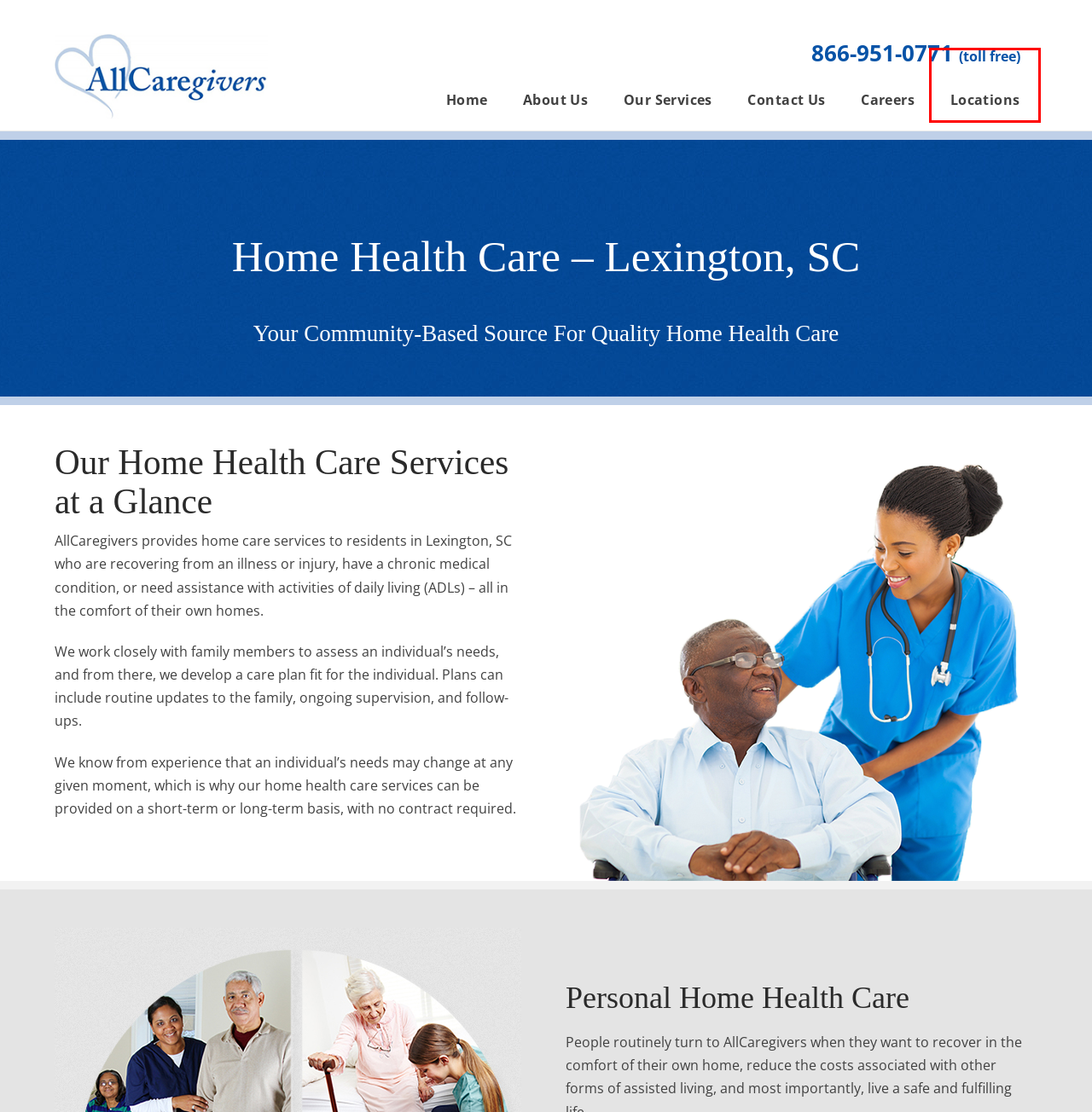Check out the screenshot of a webpage with a red rectangle bounding box. Select the best fitting webpage description that aligns with the new webpage after clicking the element inside the bounding box. Here are the candidates:
A. 1win Casino мен құмар 1win премиум слоттары ойын атмосферасы
B. 1 win online casino many slots and sports betting from 1win
C. Careers - AllCaregivers
D. About Us - AllCaregivers
E. Contact Us - AllCaregivers
F. Locations - AllCaregivers
G. Home - AllCaregivers
H. Our Services - AllCaregivers

F